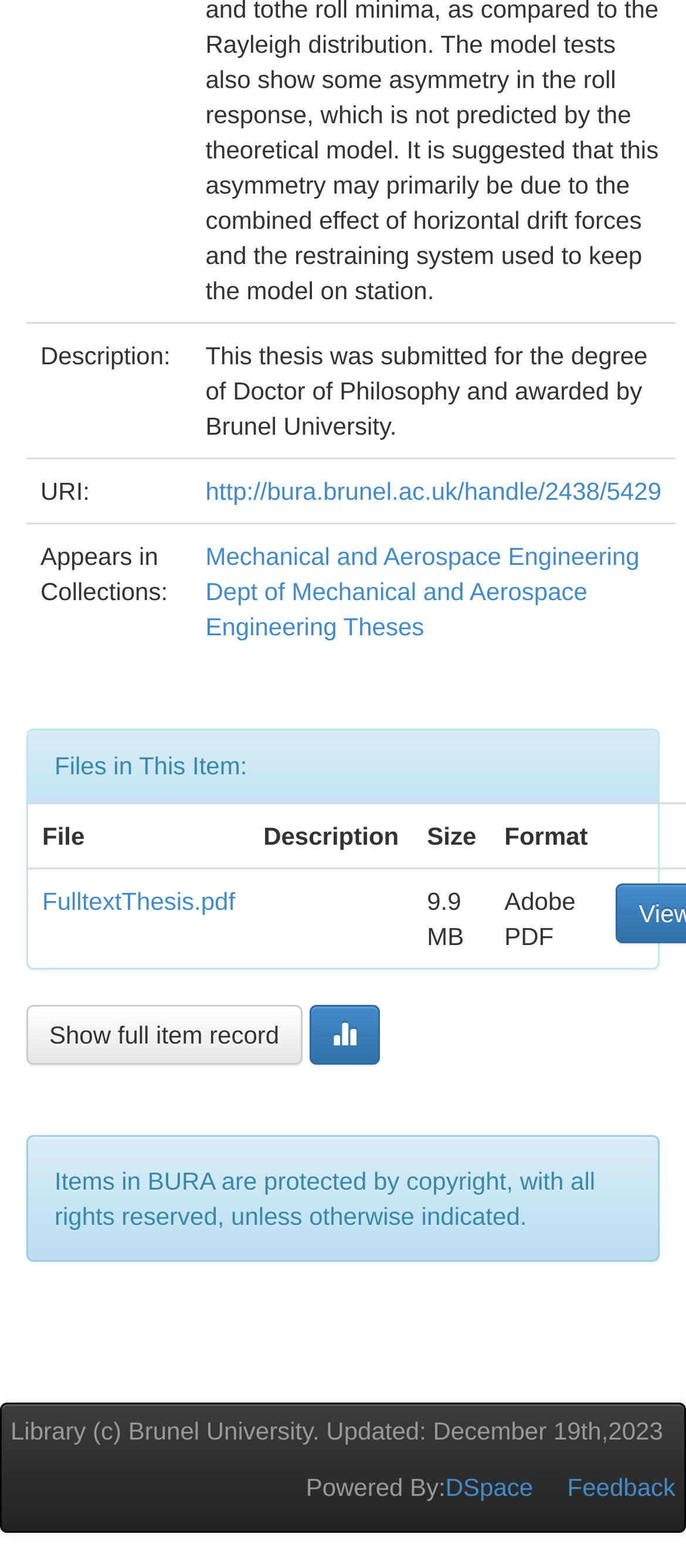Highlight the bounding box coordinates of the region I should click on to meet the following instruction: "Download FulltextThesis.pdf".

[0.062, 0.565, 0.343, 0.583]